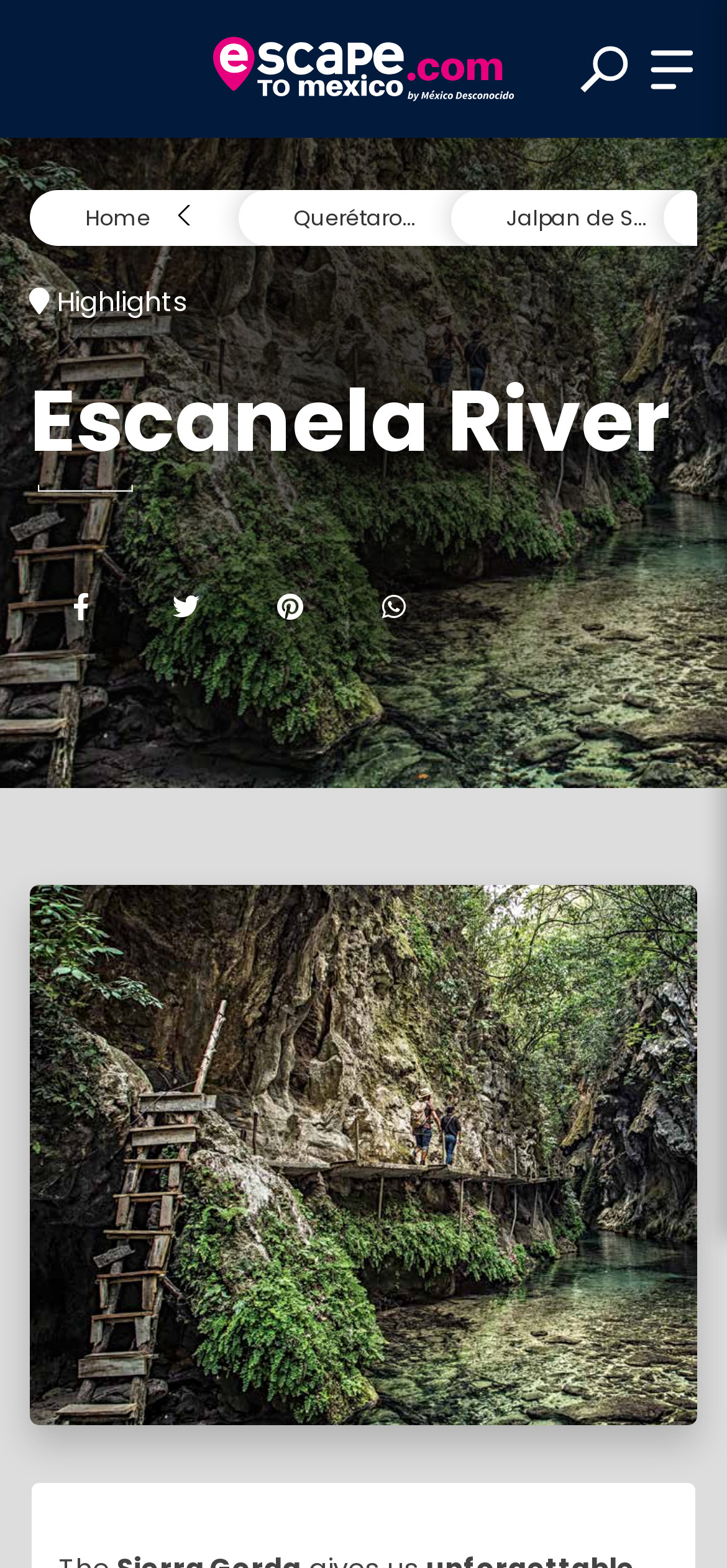Determine the bounding box coordinates for the area that should be clicked to carry out the following instruction: "Click on the Escanela River link".

[0.04, 0.241, 0.96, 0.296]